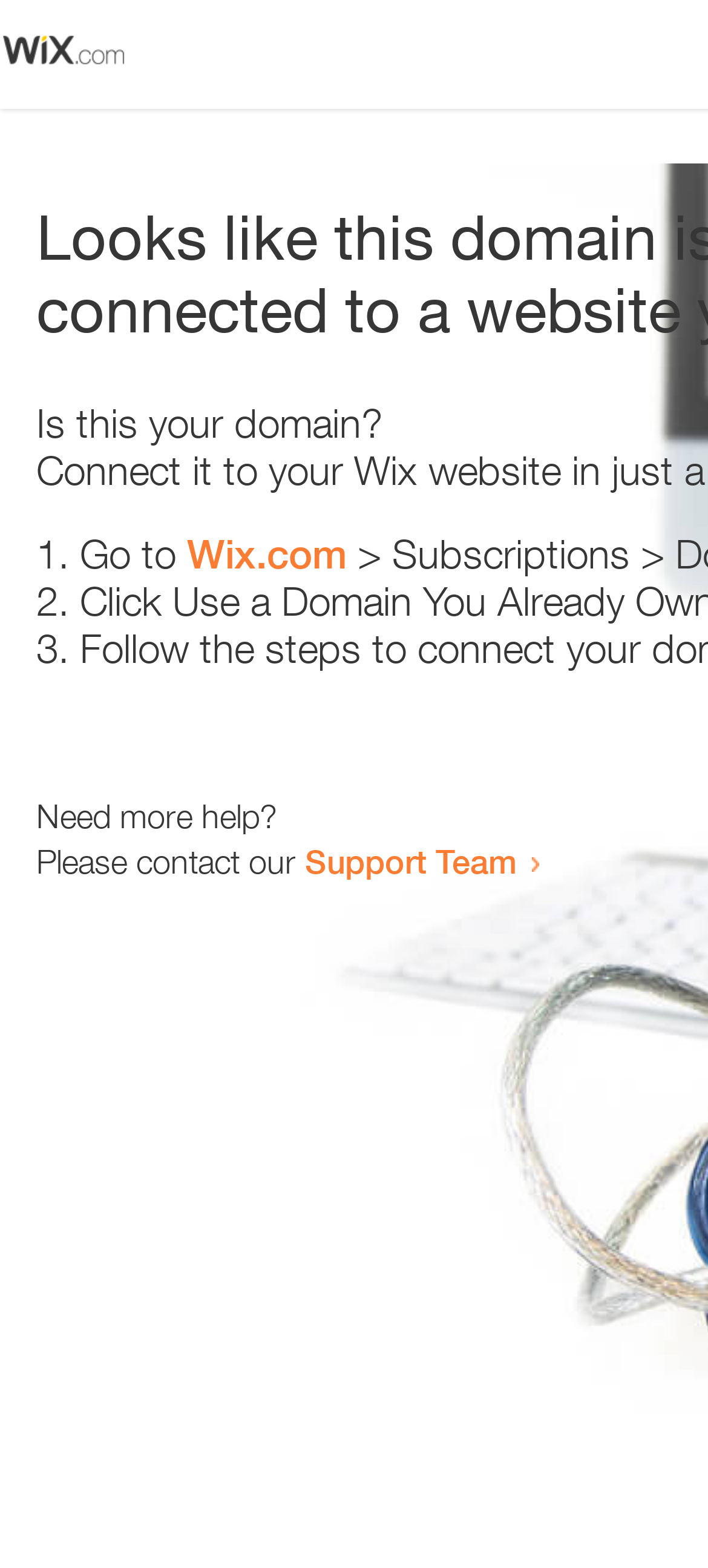Extract the bounding box coordinates of the UI element described: "Support Team". Provide the coordinates in the format [left, top, right, bottom] with values ranging from 0 to 1.

[0.431, 0.536, 0.731, 0.562]